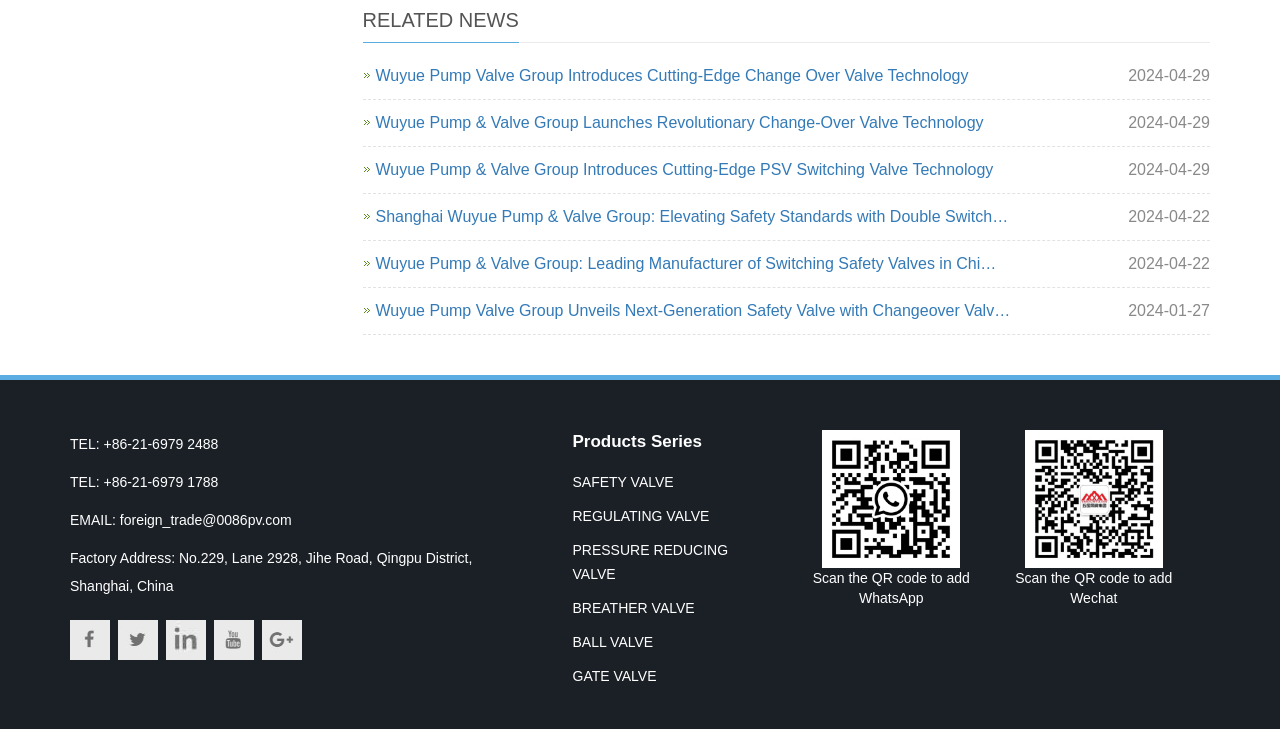What is the address of the company's factory?
Kindly offer a detailed explanation using the data available in the image.

The company's factory address can be found at the bottom of the webpage, in the contact information section. It is listed as 'Factory Address: No.229, Lane 2928, Jihe Road, Qingpu District, Shanghai, China'.